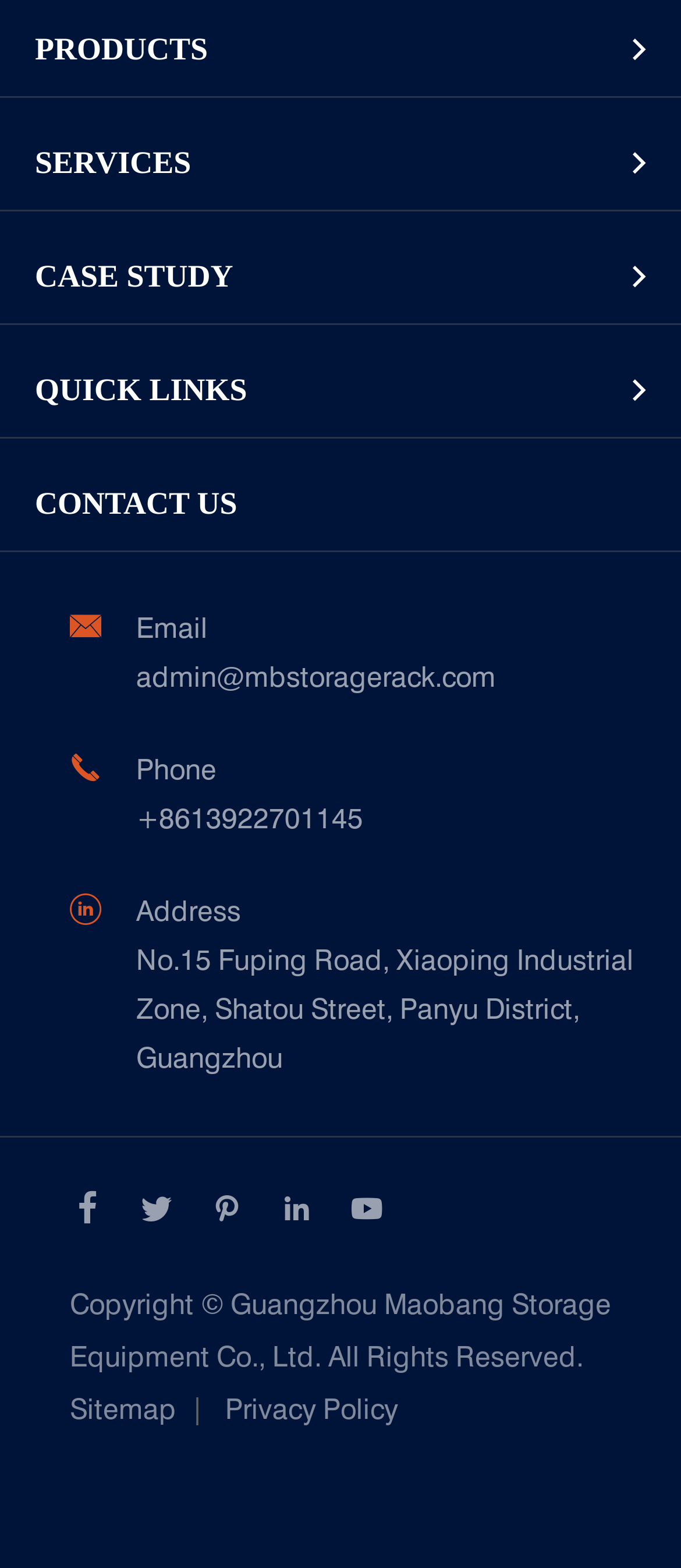Identify the bounding box coordinates of the clickable region required to complete the instruction: "Click on PRODUCTS". The coordinates should be given as four float numbers within the range of 0 and 1, i.e., [left, top, right, bottom].

[0.0, 0.002, 0.872, 0.063]